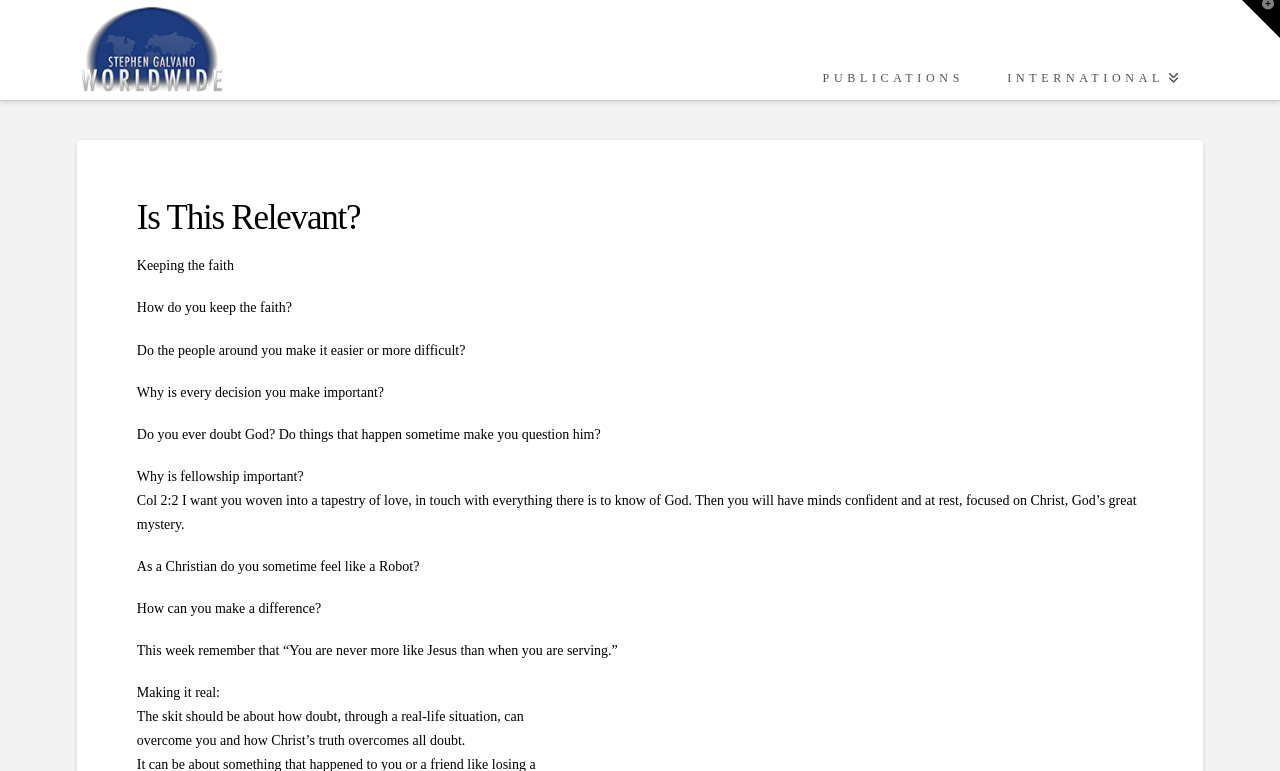Please look at the image and answer the question with a detailed explanation: What is the purpose of fellowship according to the webpage?

I analyzed the static text elements and found the question 'Why is fellowship important?' which implies that fellowship is important, but the exact reason is not specified on the webpage.